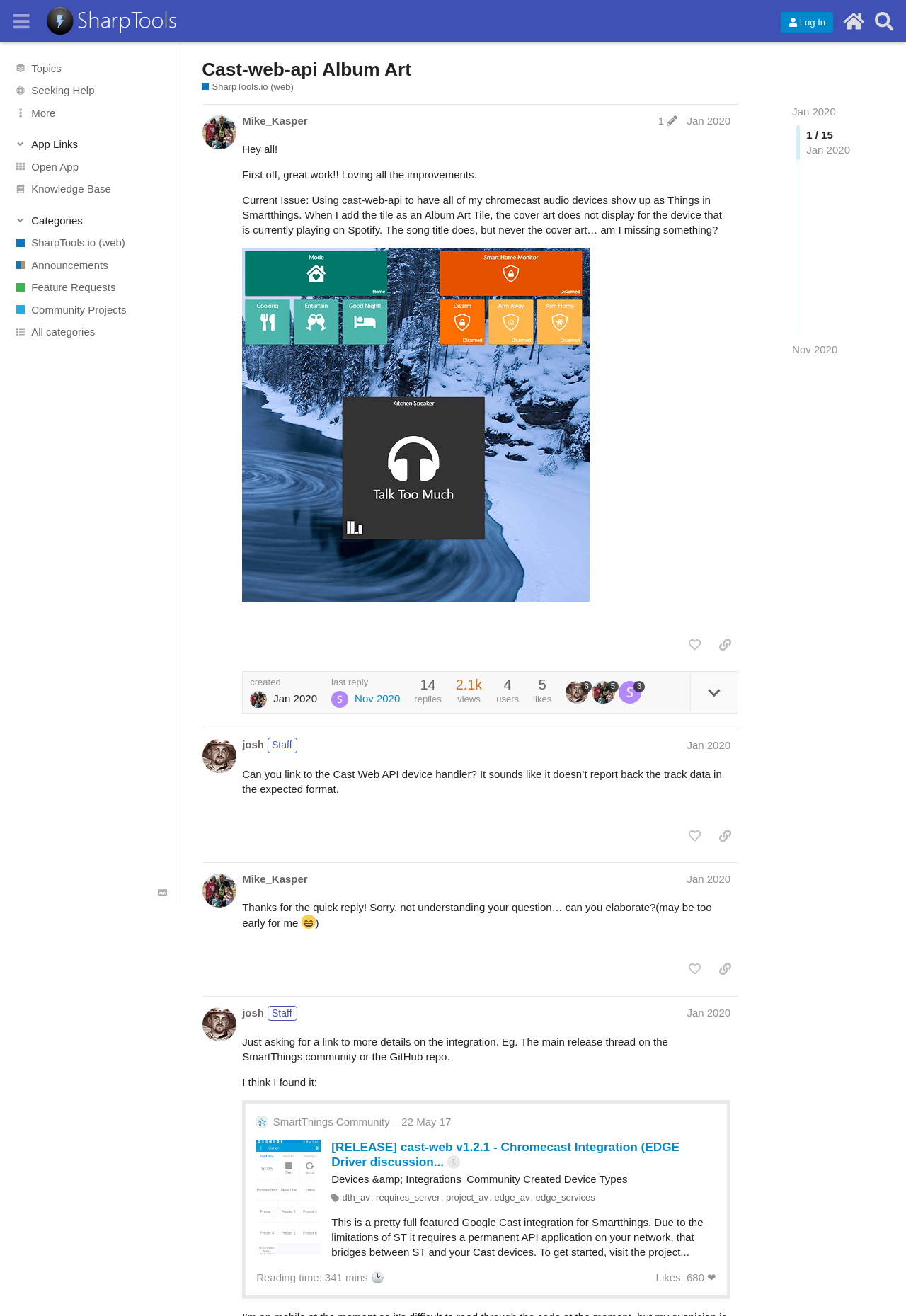Please find and report the bounding box coordinates of the element to click in order to perform the following action: "View the 'Cast-web-api Album Art' discussion". The coordinates should be expressed as four float numbers between 0 and 1, in the format [left, top, right, bottom].

[0.223, 0.044, 0.454, 0.061]